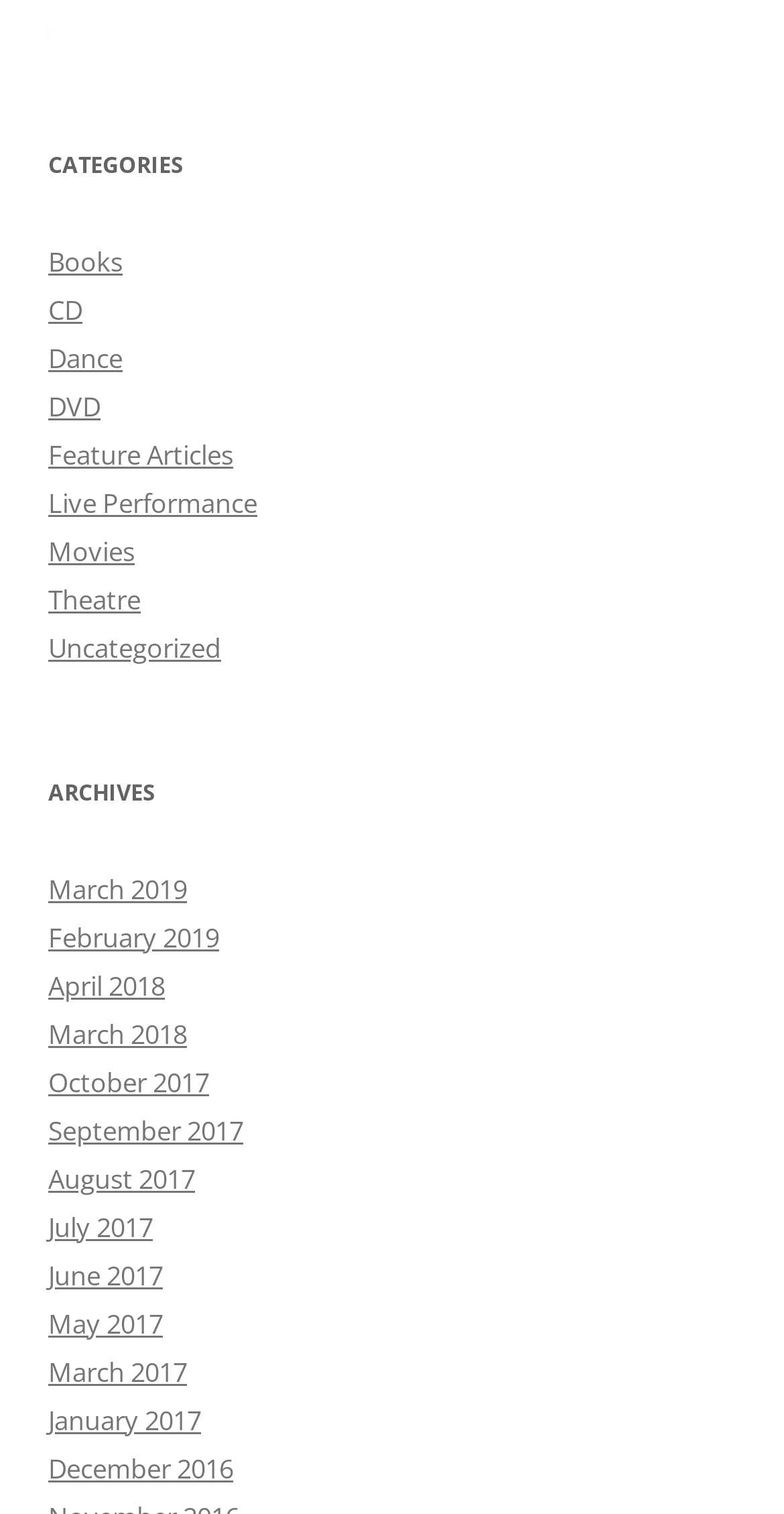Please identify the bounding box coordinates of the element's region that should be clicked to execute the following instruction: "Explore the Dance section". The bounding box coordinates must be four float numbers between 0 and 1, i.e., [left, top, right, bottom].

[0.062, 0.224, 0.156, 0.248]